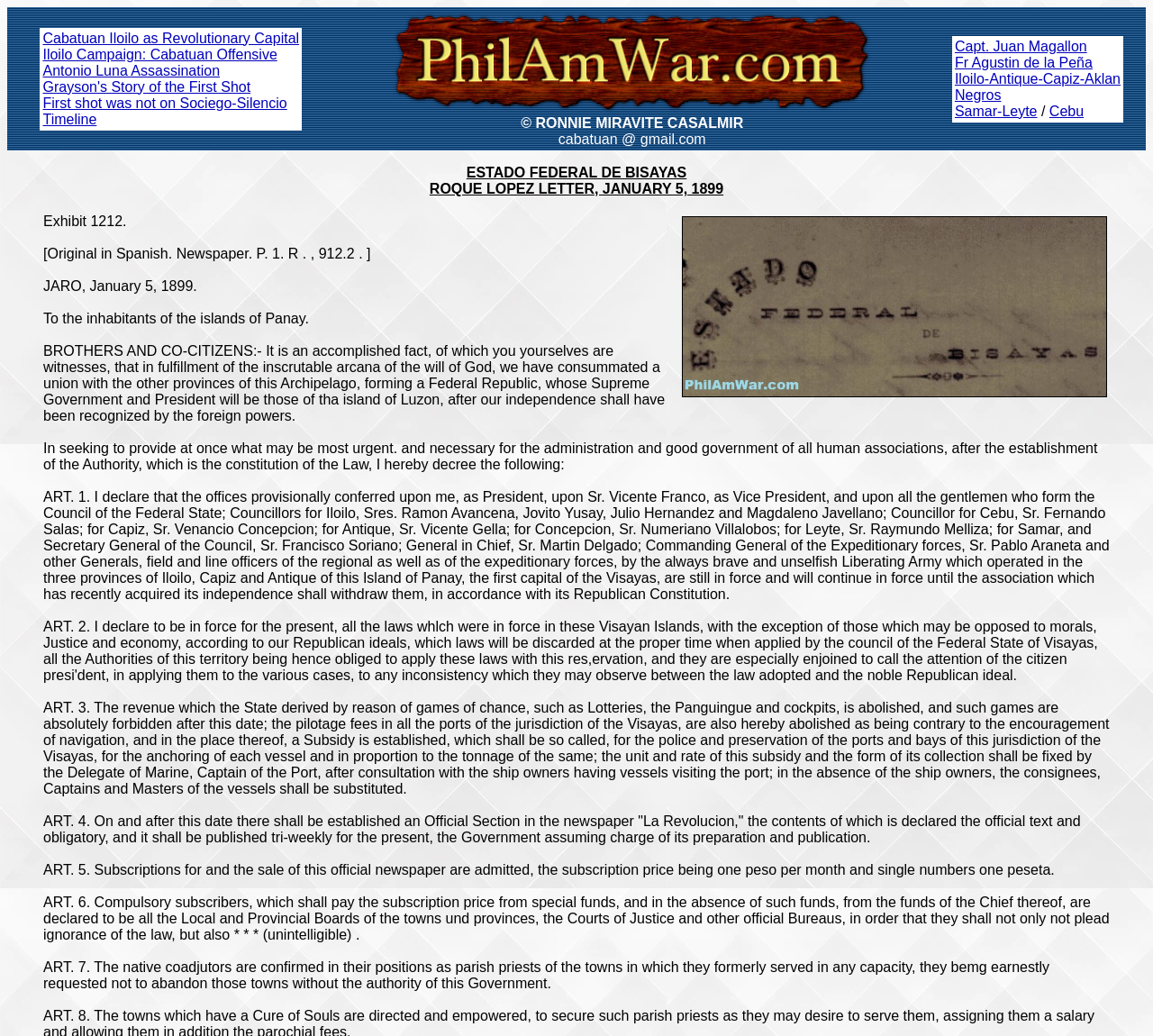Show the bounding box coordinates of the region that should be clicked to follow the instruction: "Click on the link 'ROQUE LOPEZ LETTER, JANUARY 5, 1899'."

[0.373, 0.175, 0.627, 0.19]